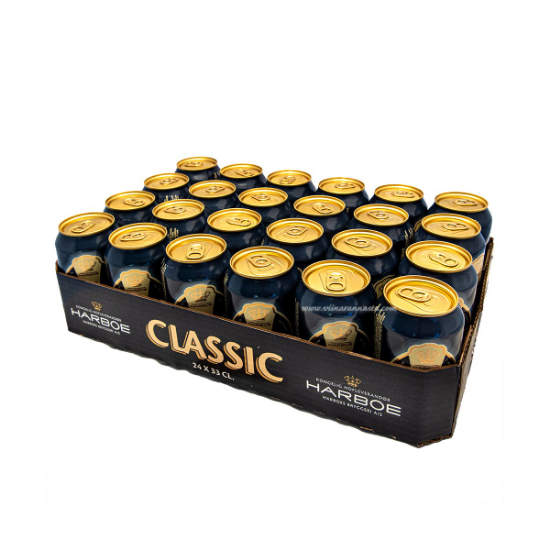Respond to the question below with a single word or phrase:
What is the volume of each can in the pack?

33 cl